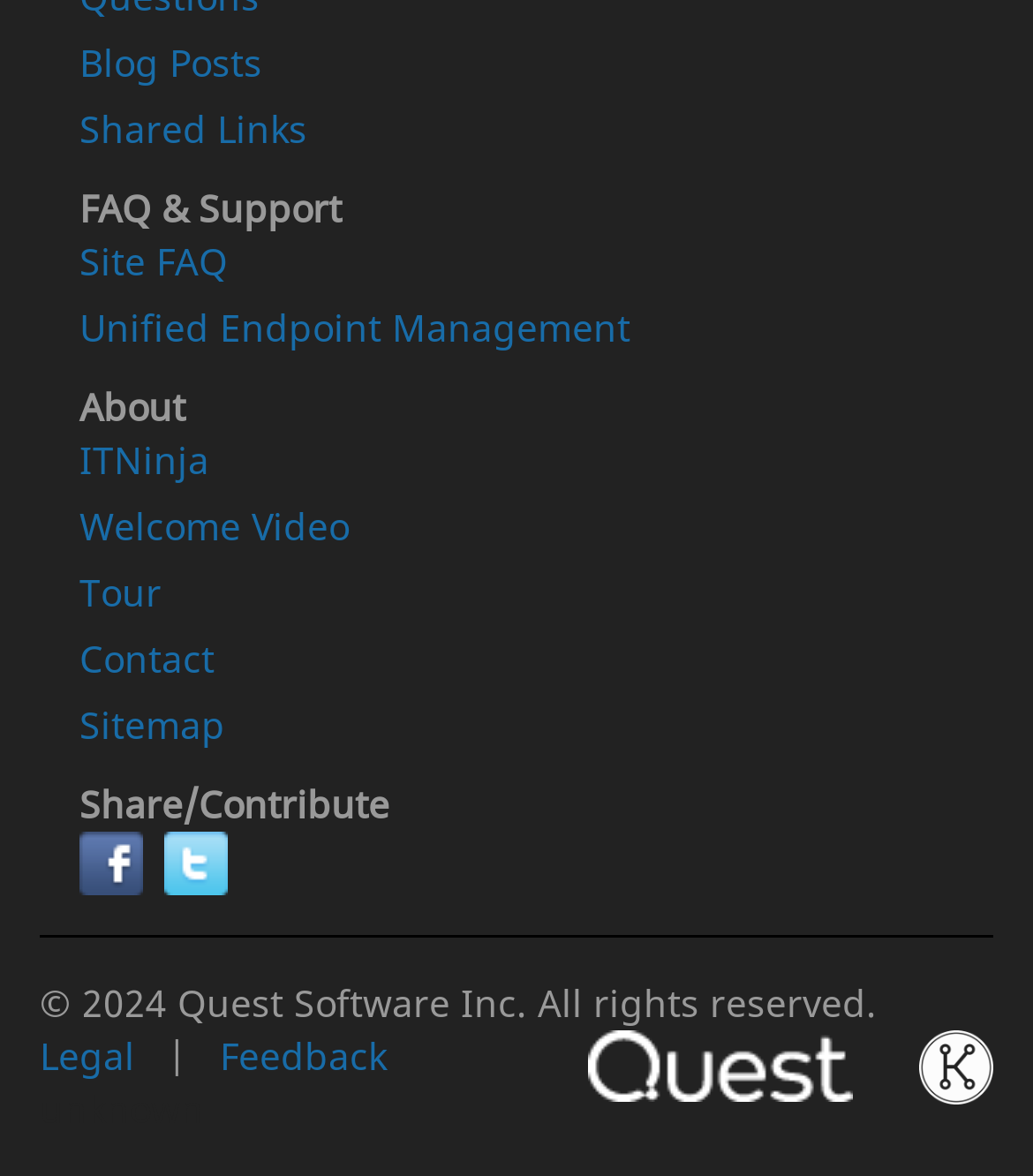Provide the bounding box coordinates of the section that needs to be clicked to accomplish the following instruction: "Open Secondary Mobile Menu."

None